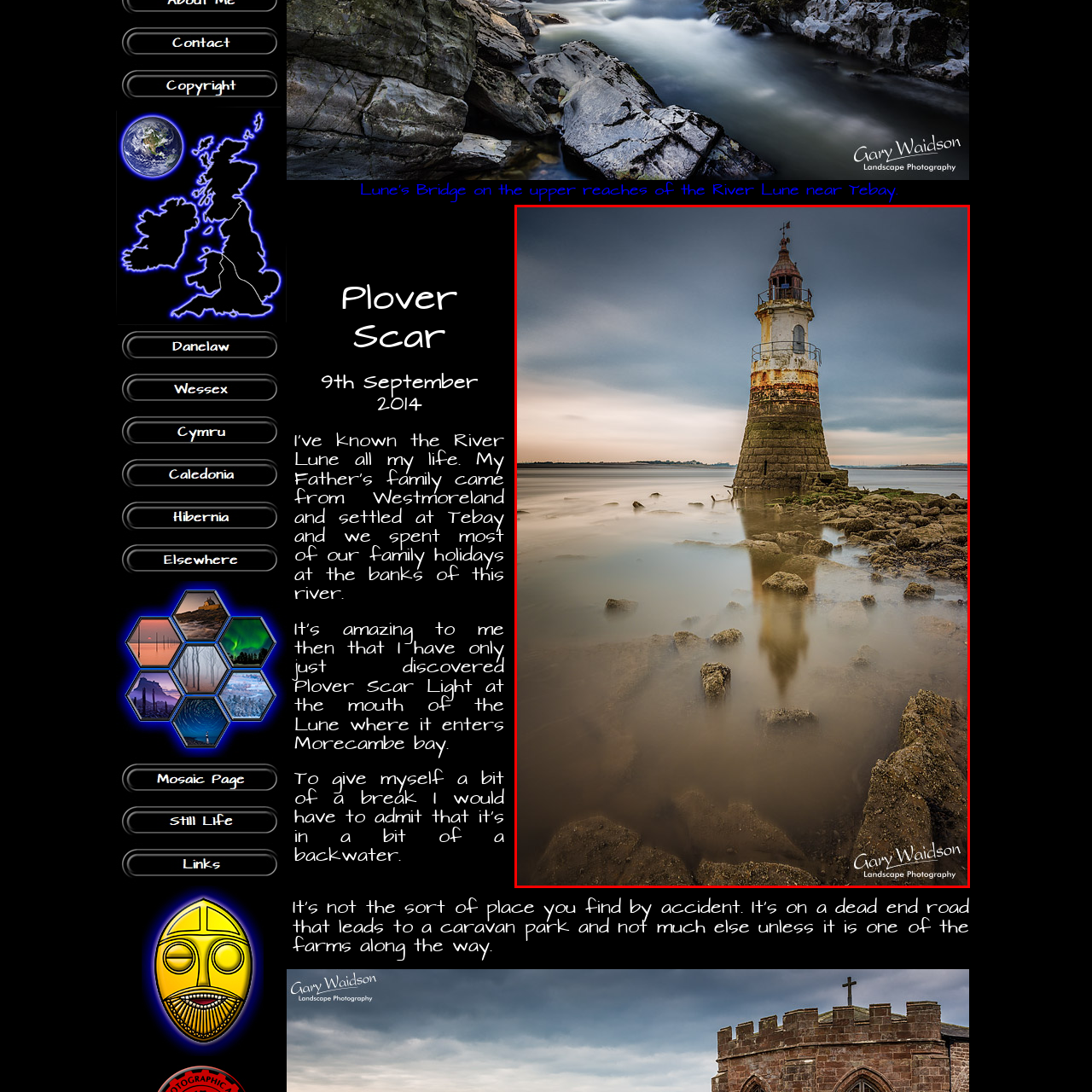Who is the photographer credited with taking the image?
Carefully look at the image inside the red bounding box and answer the question in a detailed manner using the visual details present.

The caption explicitly states that the image is credited to photographer Gary Waidson, providing the name of the person responsible for capturing the scene.